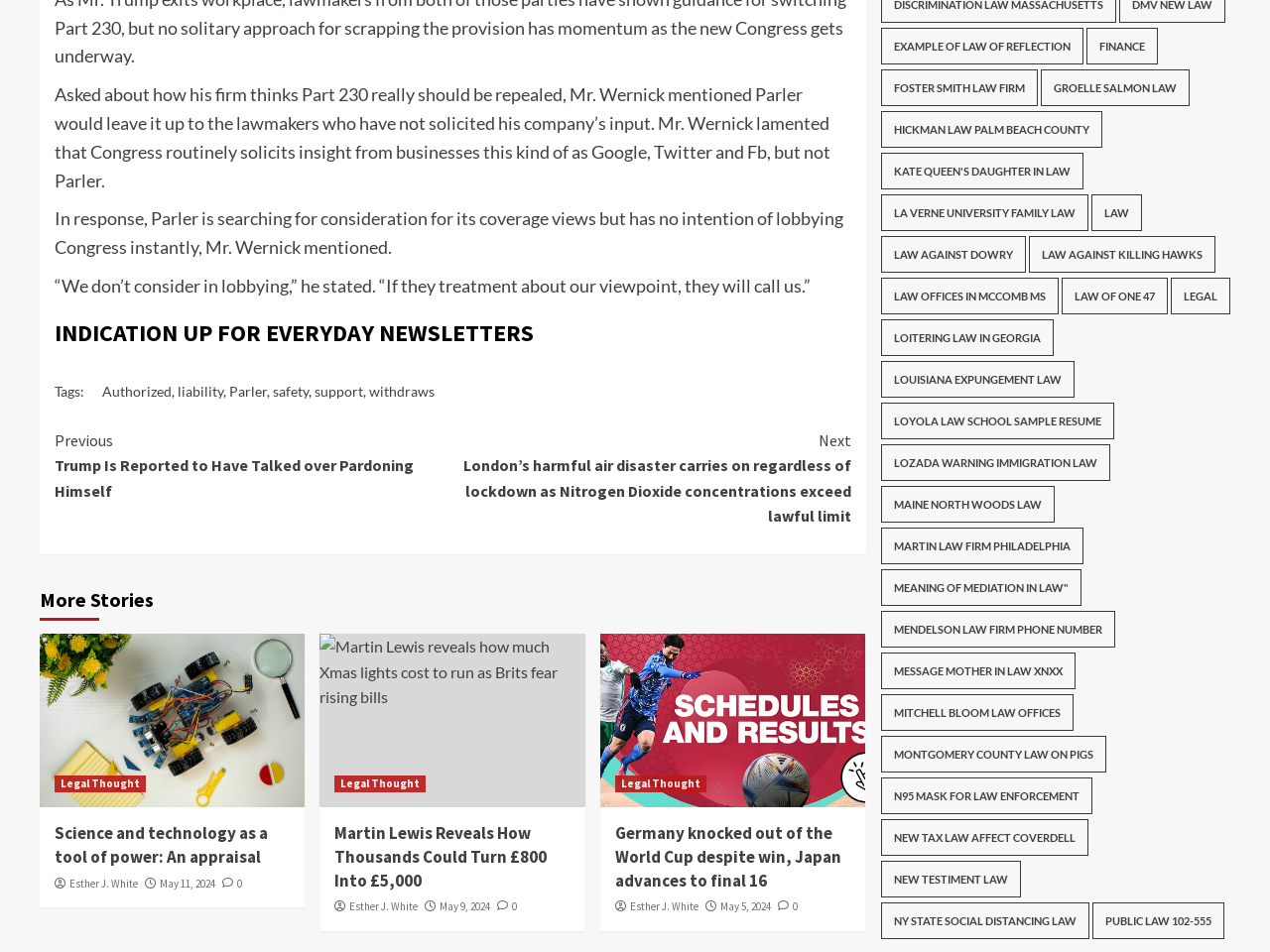What is the topic of the article?
Respond to the question with a single word or phrase according to the image.

Parler